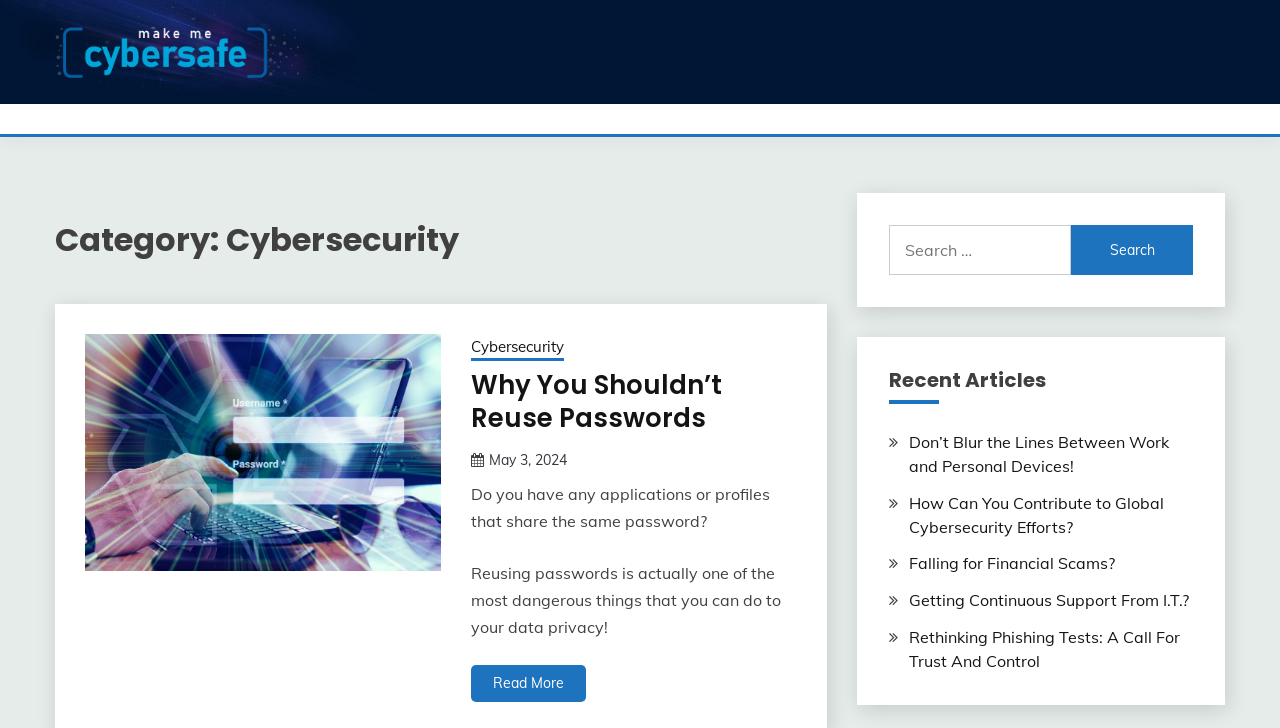Give a short answer to this question using one word or a phrase:
What is the topic of the first article?

Why You Shouldn’t Reuse Passwords